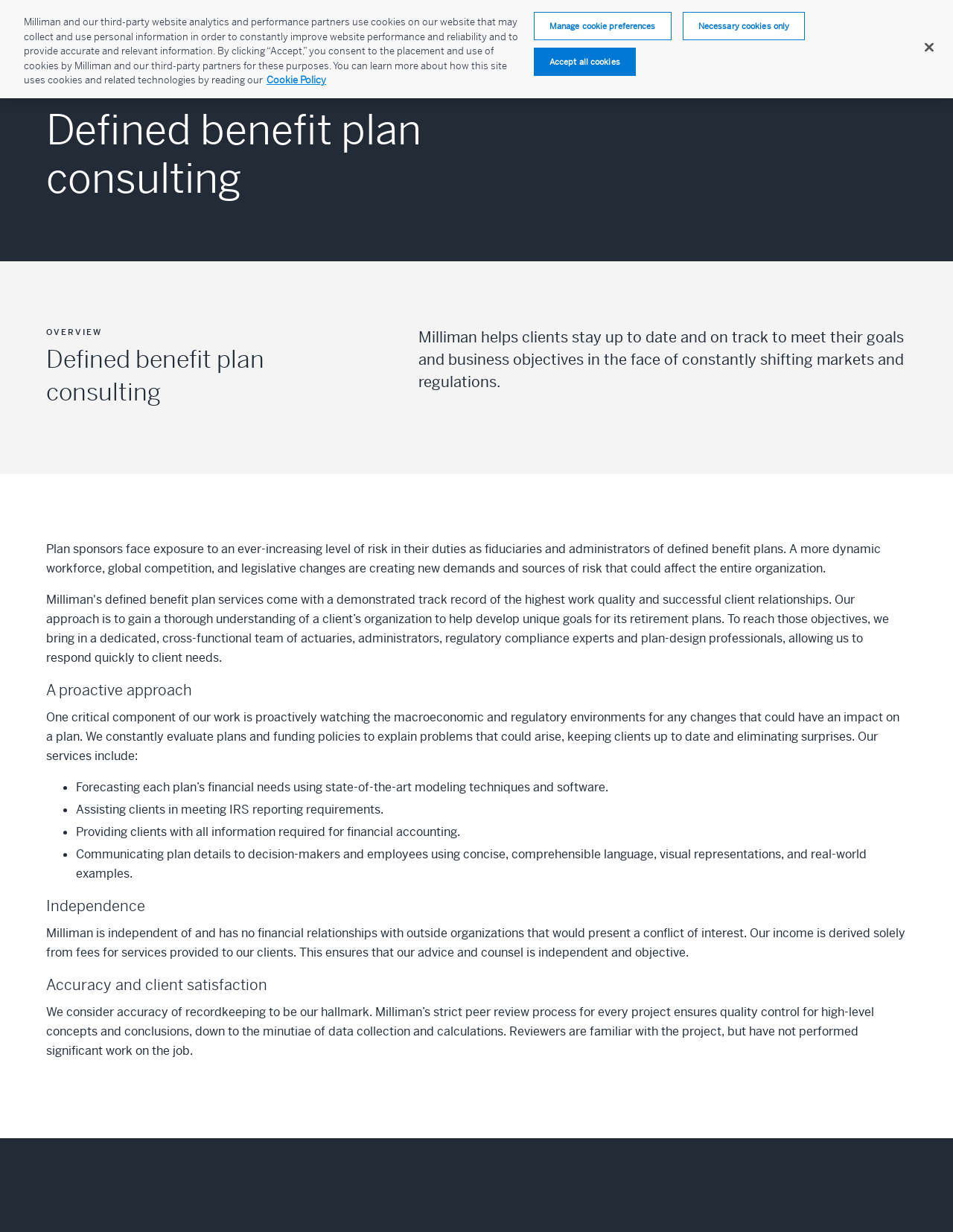How many main navigation links are there?
Please provide a detailed answer to the question.

There are 7 main navigation links, which can be counted from the links 'Health', 'Insurance', 'Retirement & Benefits', 'Risk', 'Careers', 'About', and 'Contact Us'.